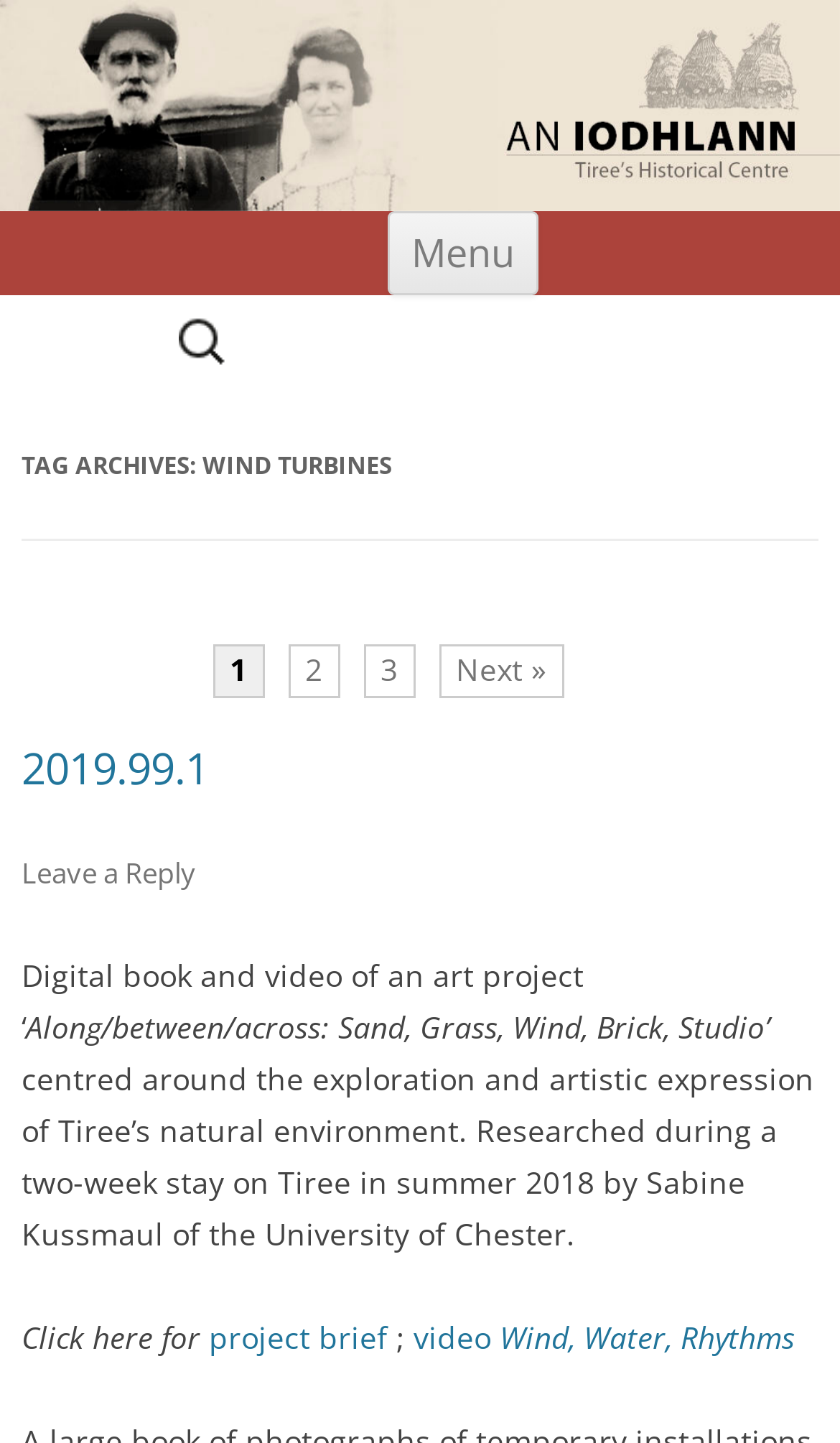Respond to the question below with a concise word or phrase:
What is the name of the historical centre?

Tiree's Historical Centre